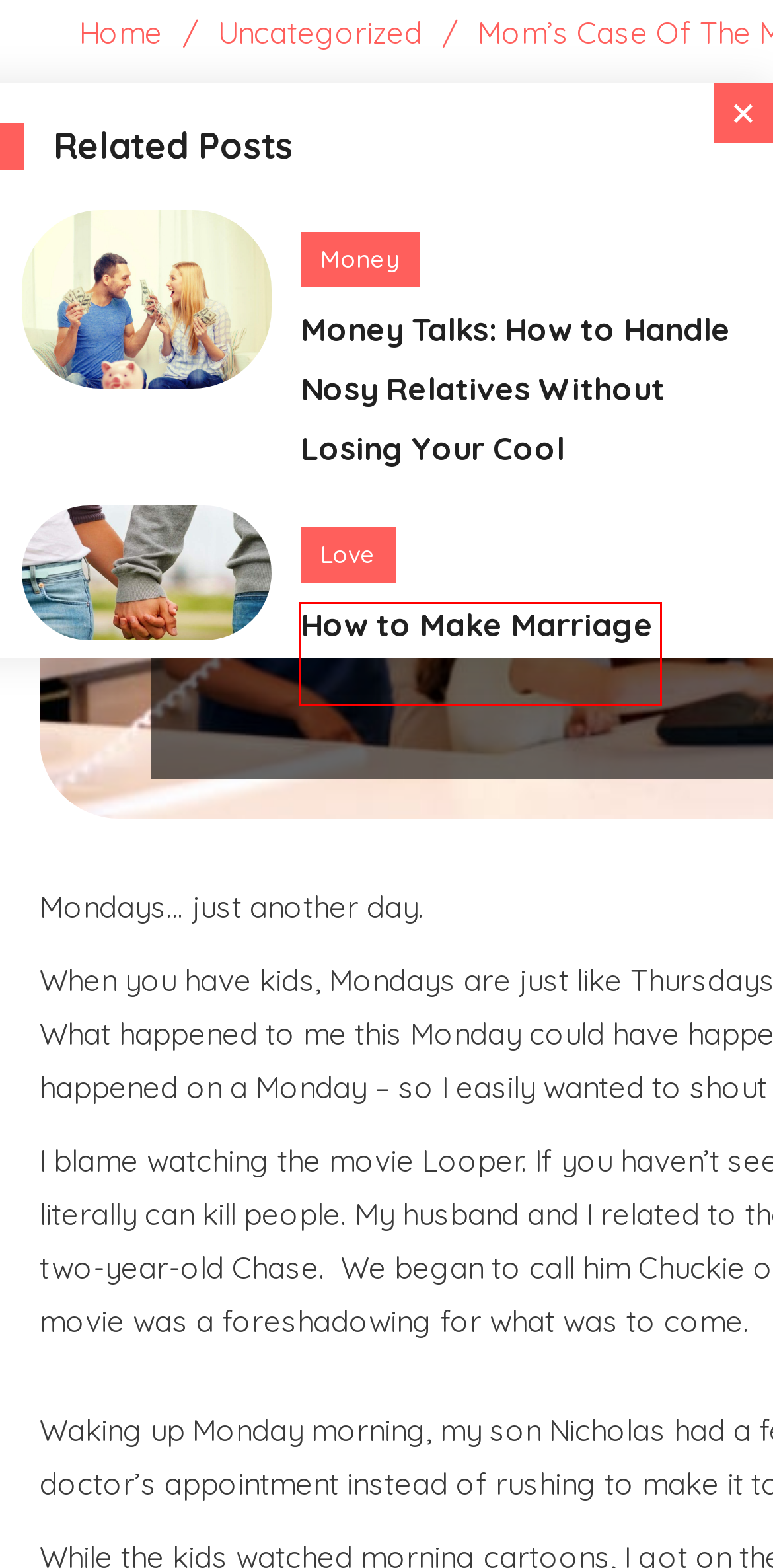You have a screenshot of a webpage with a red rectangle bounding box. Identify the best webpage description that corresponds to the new webpage after clicking the element within the red bounding box. Here are the candidates:
A. Mother's Day Archives - ModernMom
B. Our Last Minute Gift Picks For Mom
C. Education Archives - ModernMom
D. Uncategorized Archives - ModernMom
E. Is it Tacky to Include a Cashapp or Venmo Link on Your Child's Graduation Announcement?
F. Love Archives - ModernMom
G. Money Archives - ModernMom
H. How to Make Marriage Work After Separation

H